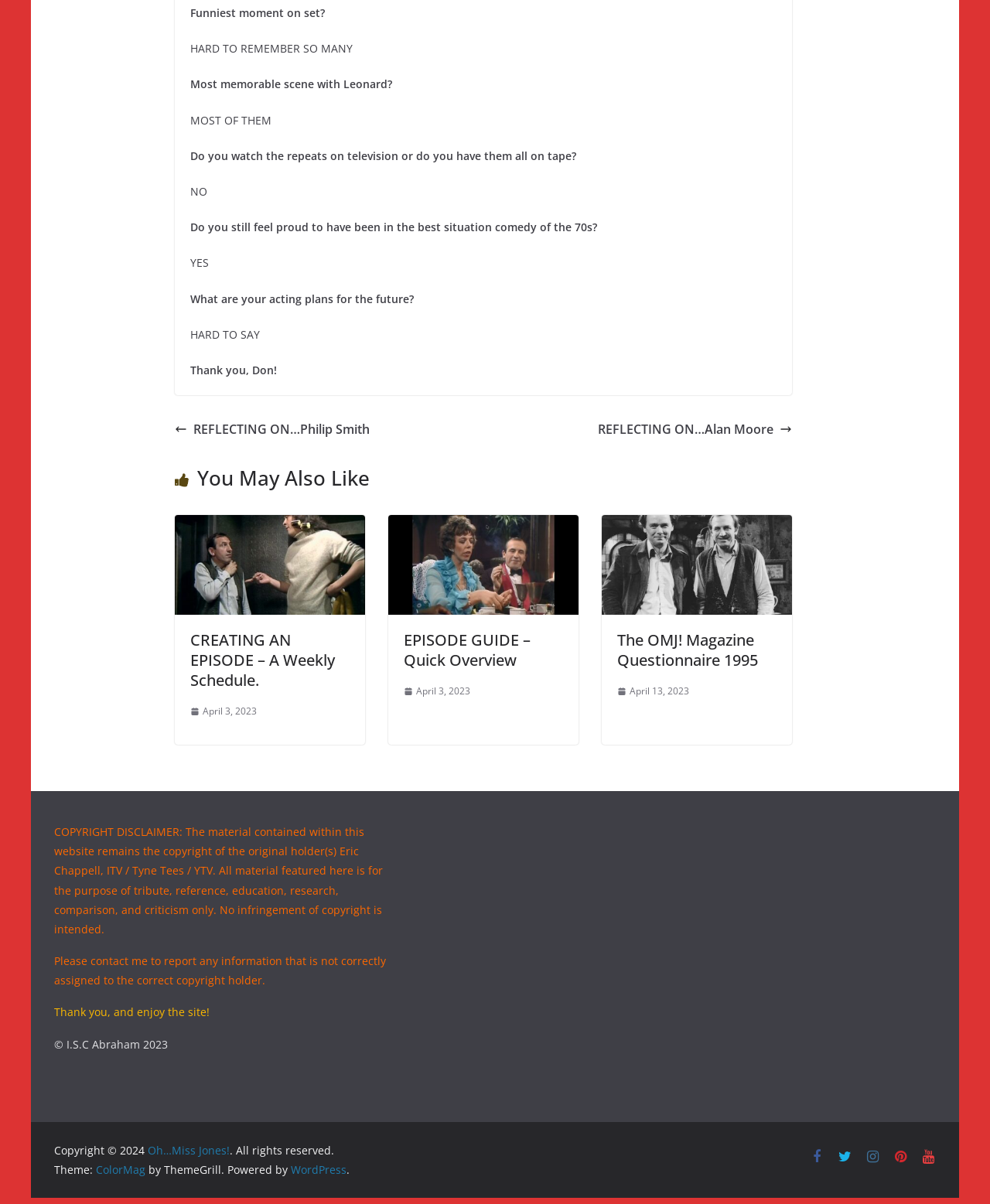Determine the bounding box coordinates of the region I should click to achieve the following instruction: "Click on the copyright symbol". Ensure the bounding box coordinates are four float numbers between 0 and 1, i.e., [left, top, right, bottom].

[0.817, 0.954, 0.833, 0.967]